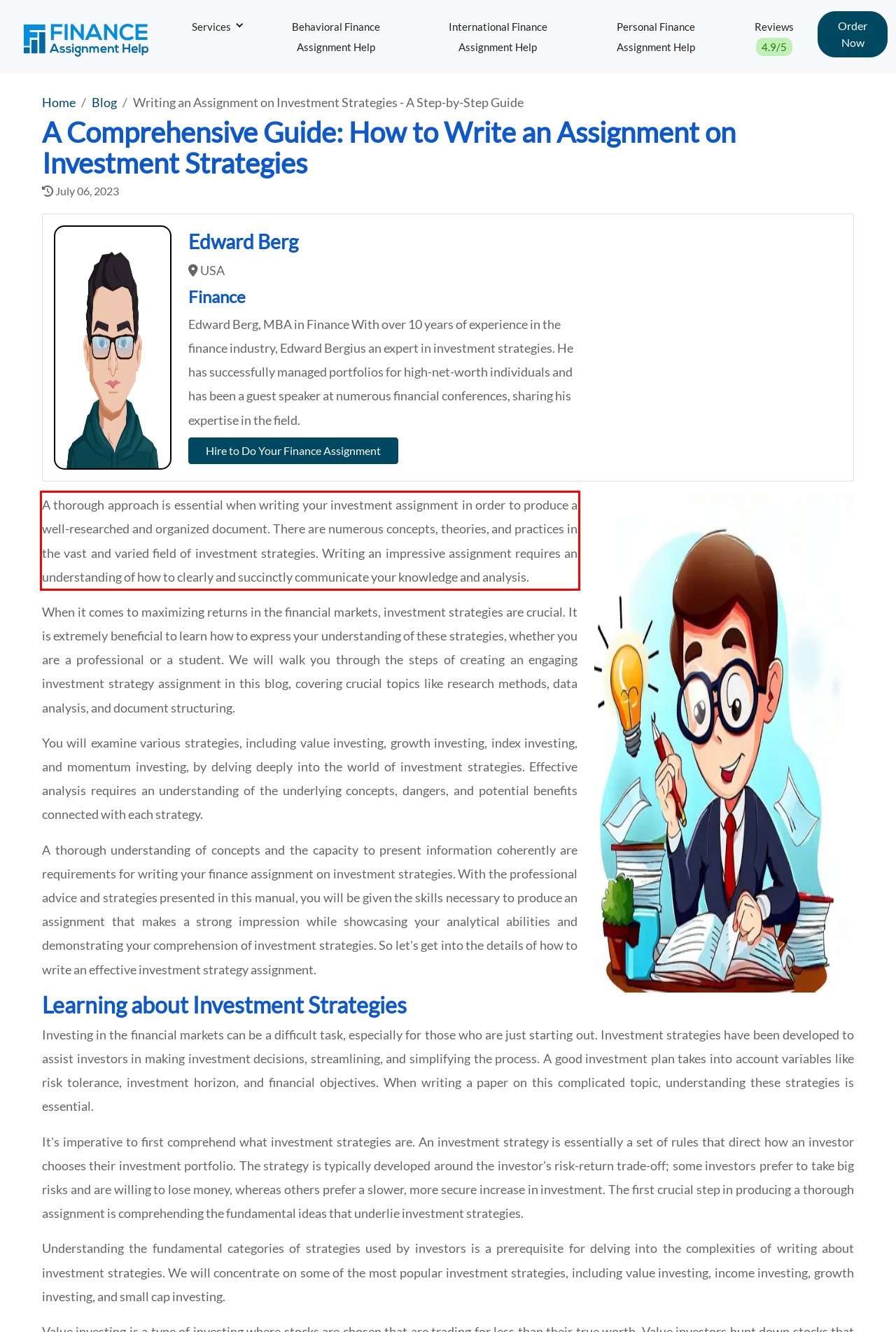Look at the provided screenshot of the webpage and perform OCR on the text within the red bounding box.

A thorough approach is essential when writing your investment assignment in order to produce a well-researched and organized document. There are numerous concepts, theories, and practices in the vast and varied field of investment strategies. Writing an impressive assignment requires an understanding of how to clearly and succinctly communicate your knowledge and analysis.